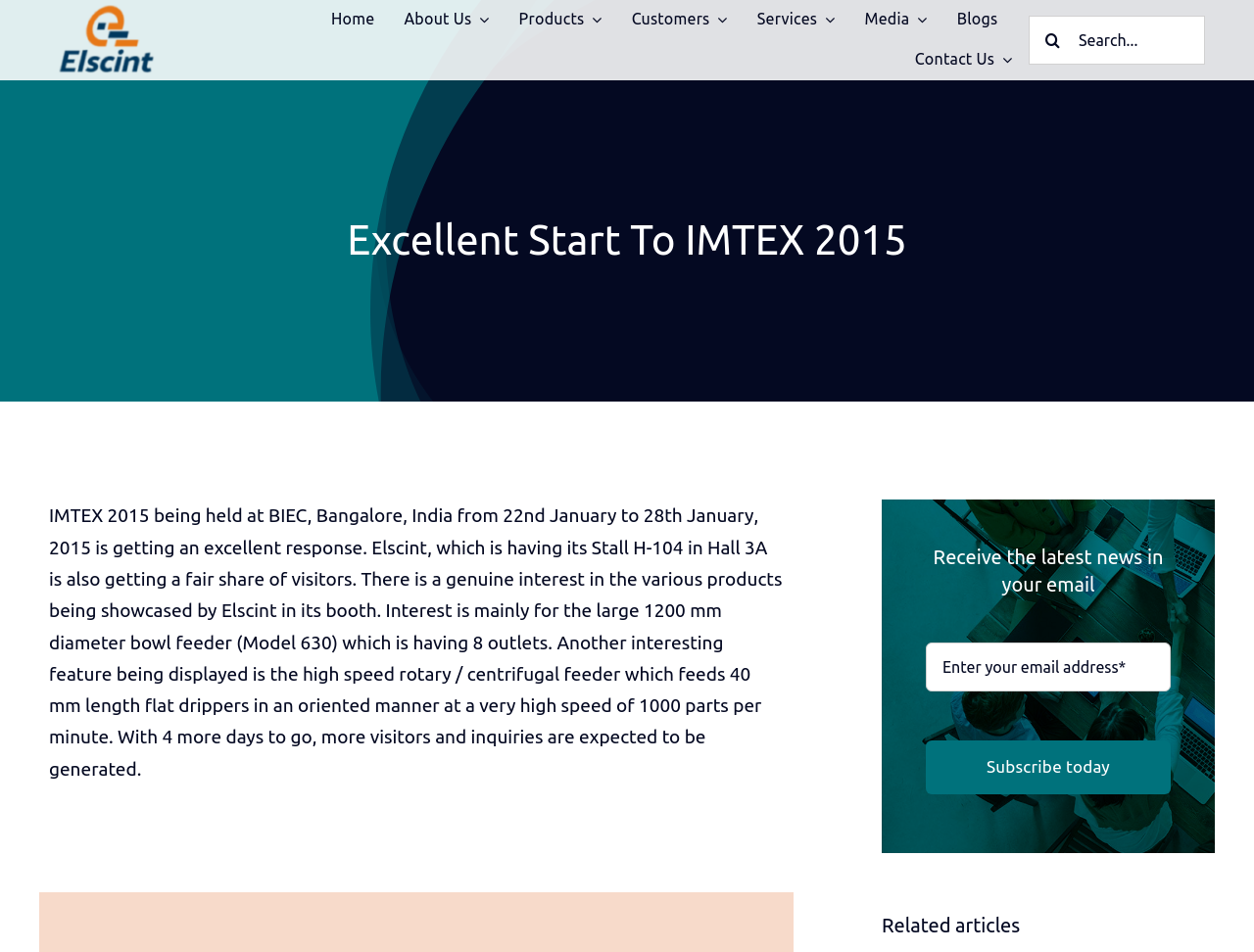Identify the bounding box coordinates of the clickable region to carry out the given instruction: "Search for something".

[0.82, 0.017, 0.961, 0.068]